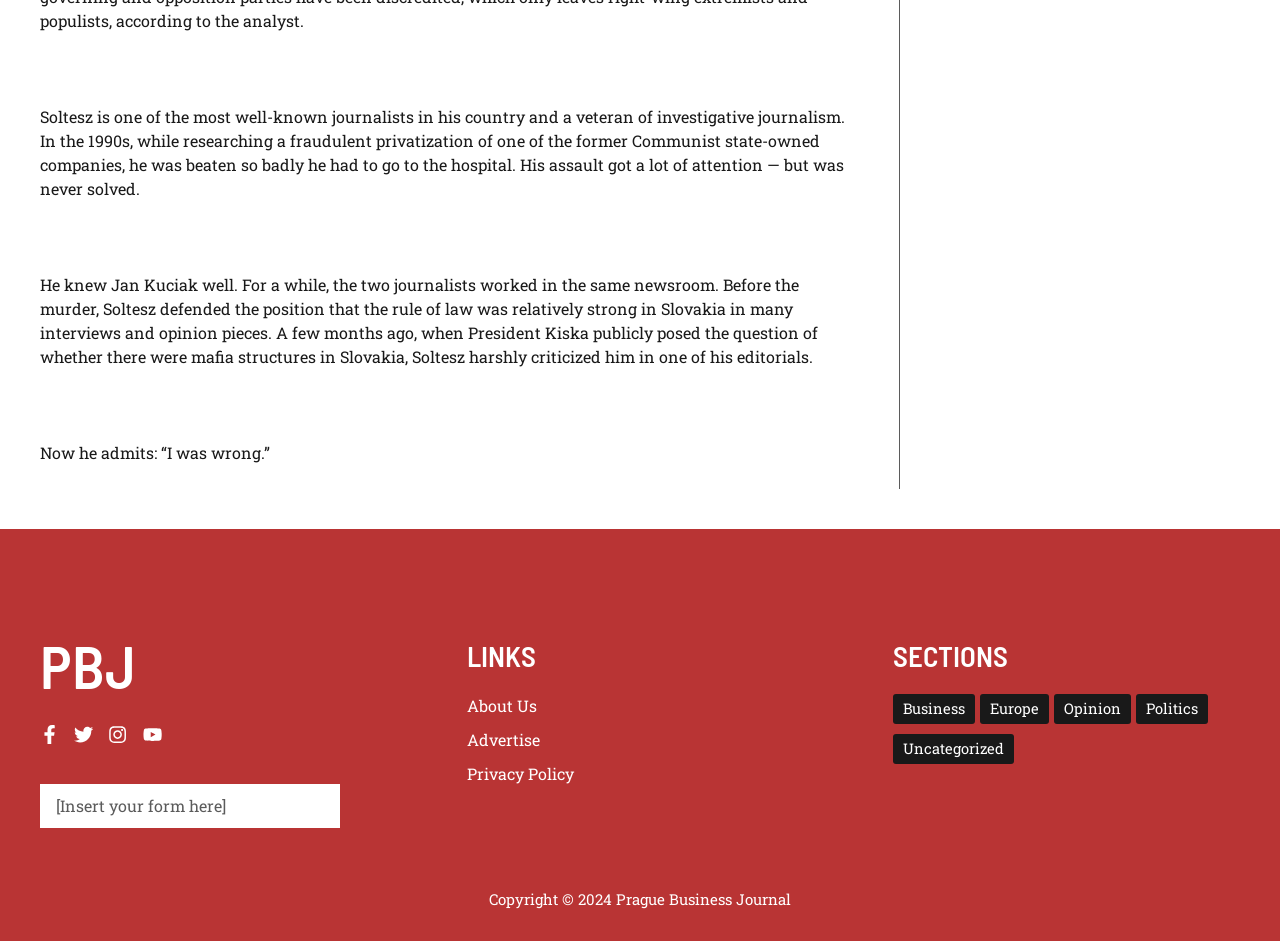Can you specify the bounding box coordinates of the area that needs to be clicked to fulfill the following instruction: "click on Business"?

[0.698, 0.737, 0.762, 0.769]